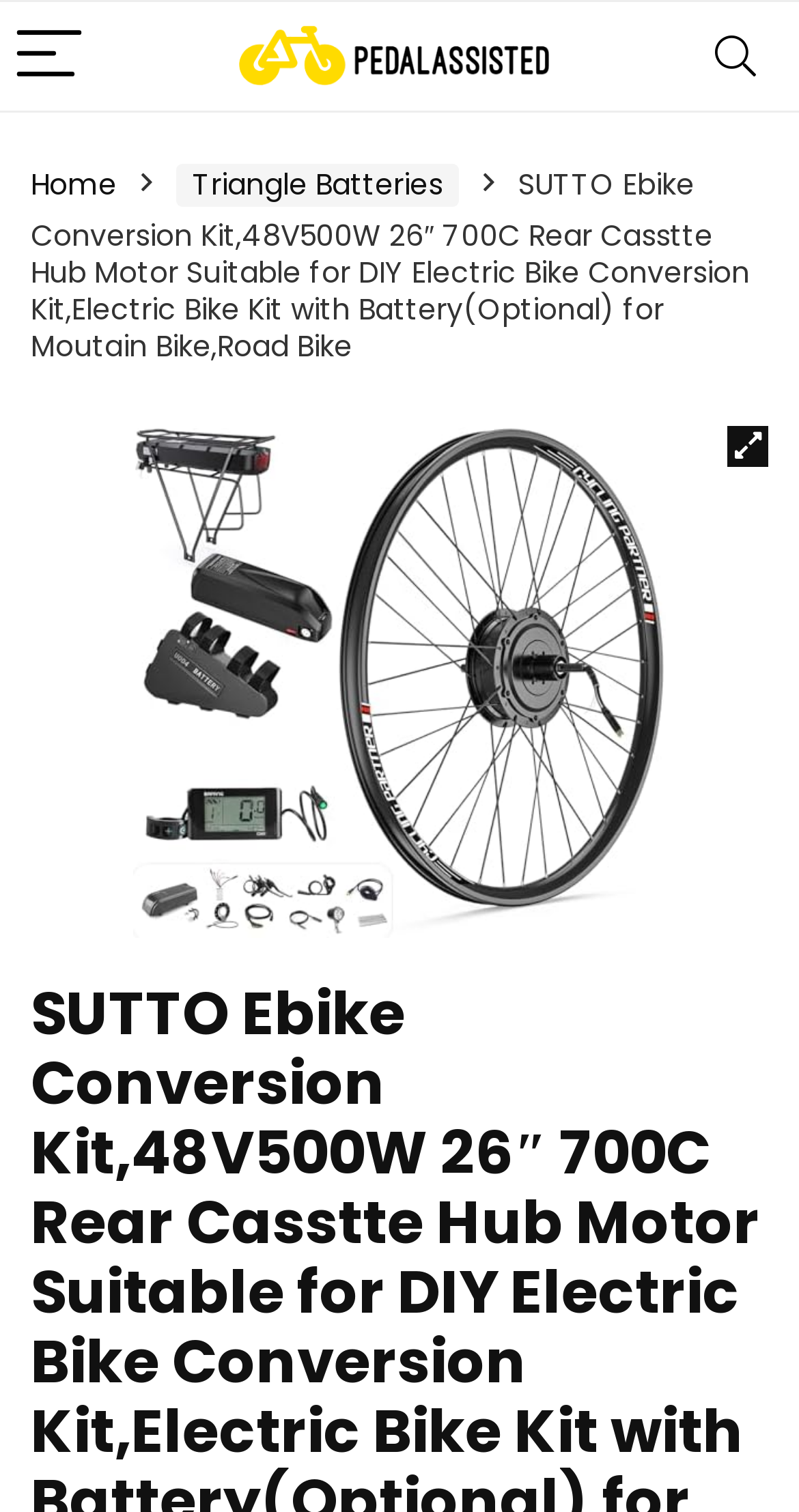Identify the bounding box of the UI element that matches this description: "Reviews (0)".

[0.038, 0.157, 0.962, 0.203]